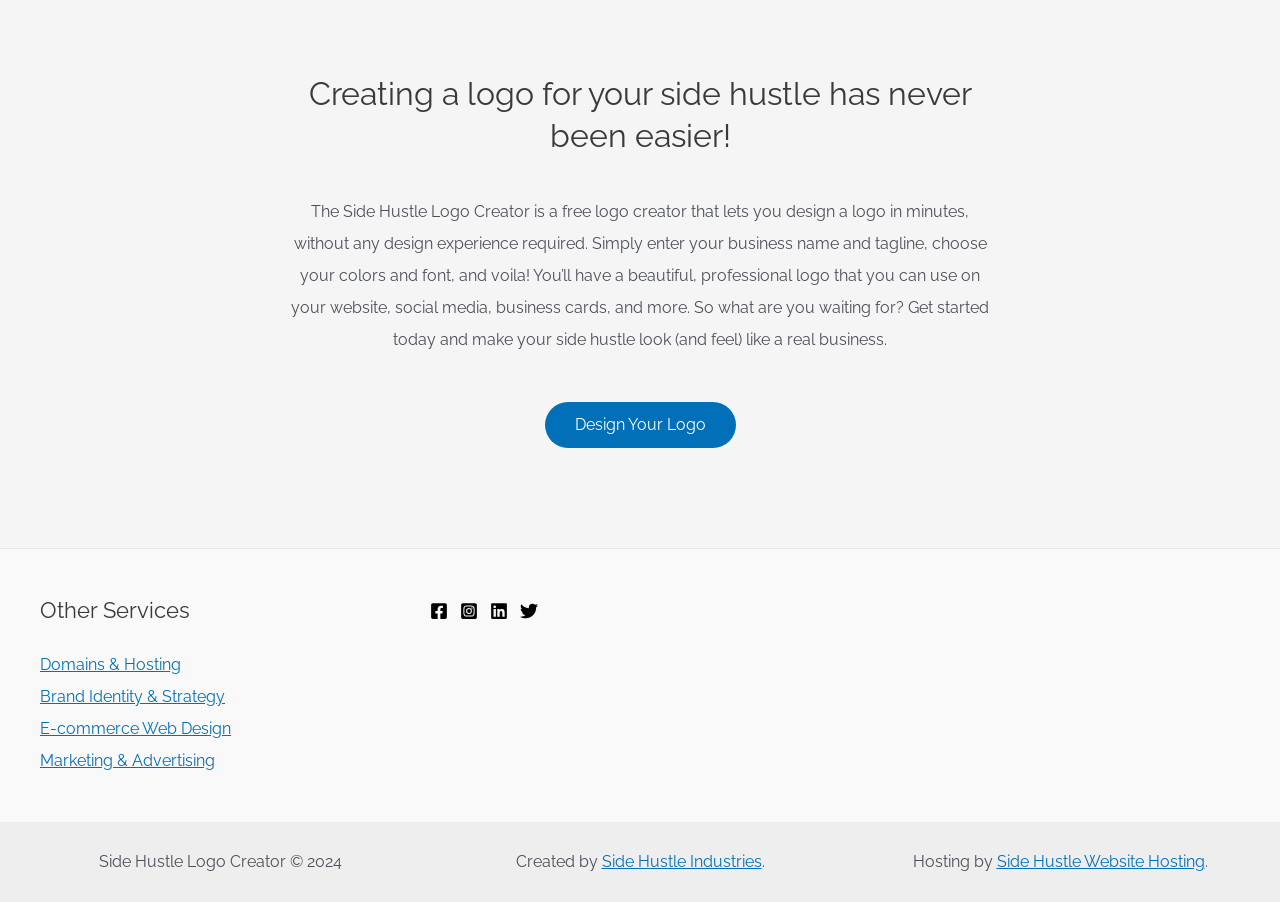Determine the bounding box coordinates of the element's region needed to click to follow the instruction: "Get started with domains and hosting". Provide these coordinates as four float numbers between 0 and 1, formatted as [left, top, right, bottom].

[0.031, 0.726, 0.141, 0.747]